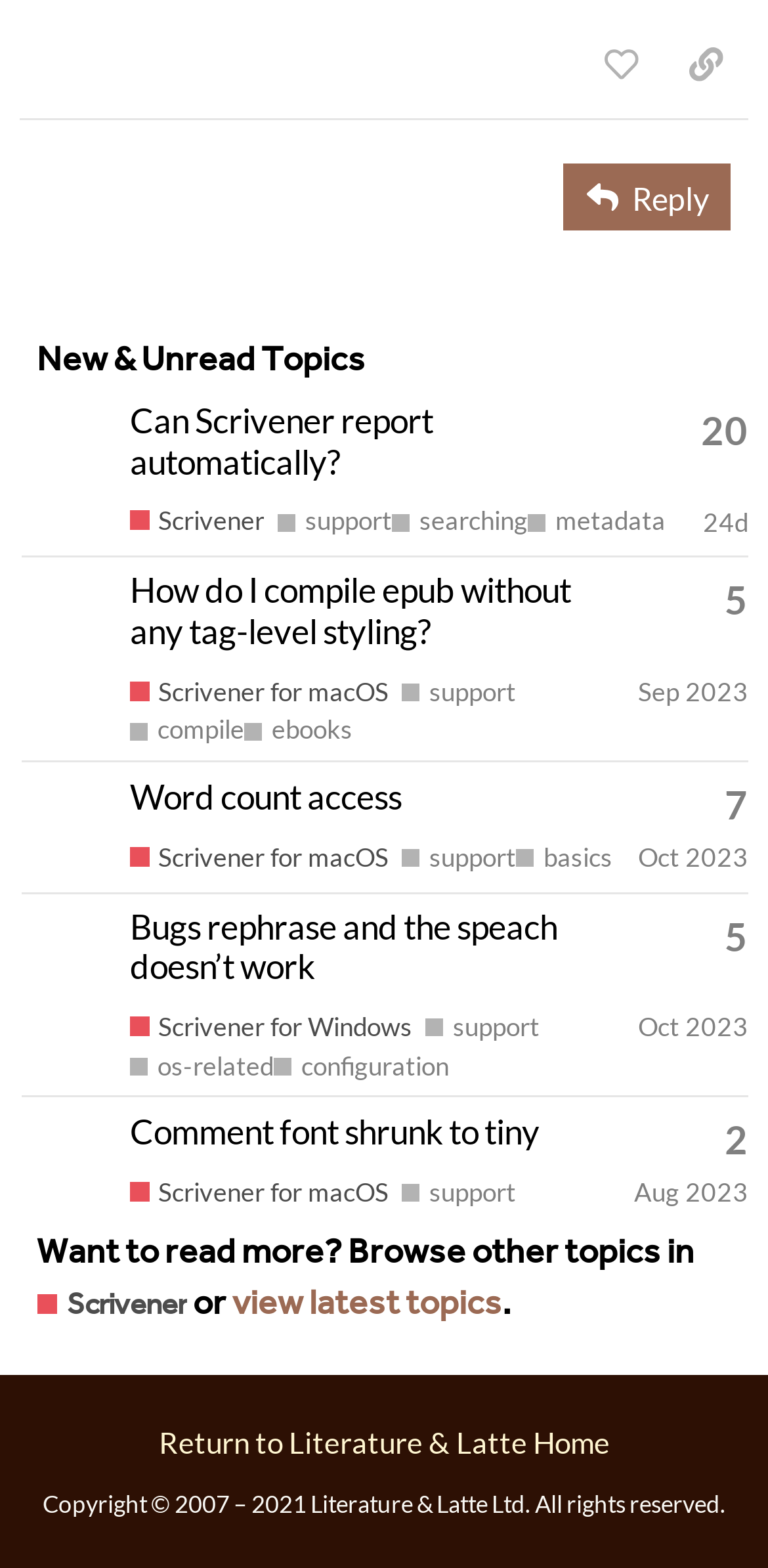Locate the bounding box coordinates for the element described below: "aria-label="FamilyPuzzleSolver's profile, latest poster"". The coordinates must be four float values between 0 and 1, formatted as [left, top, right, bottom].

[0.028, 0.272, 0.151, 0.295]